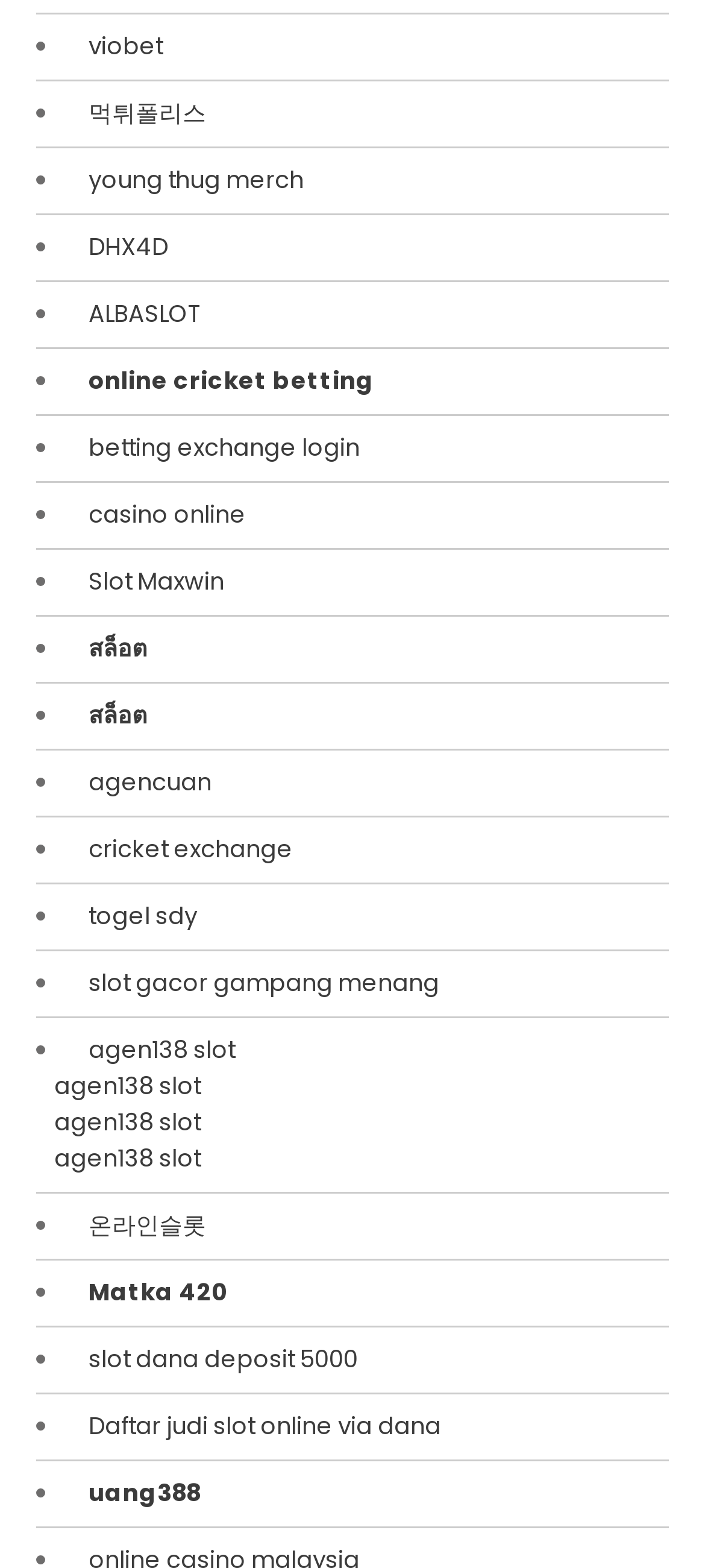Determine the bounding box of the UI component based on this description: "Preventive Maintenance". The bounding box coordinates should be four float values between 0 and 1, i.e., [left, top, right, bottom].

None